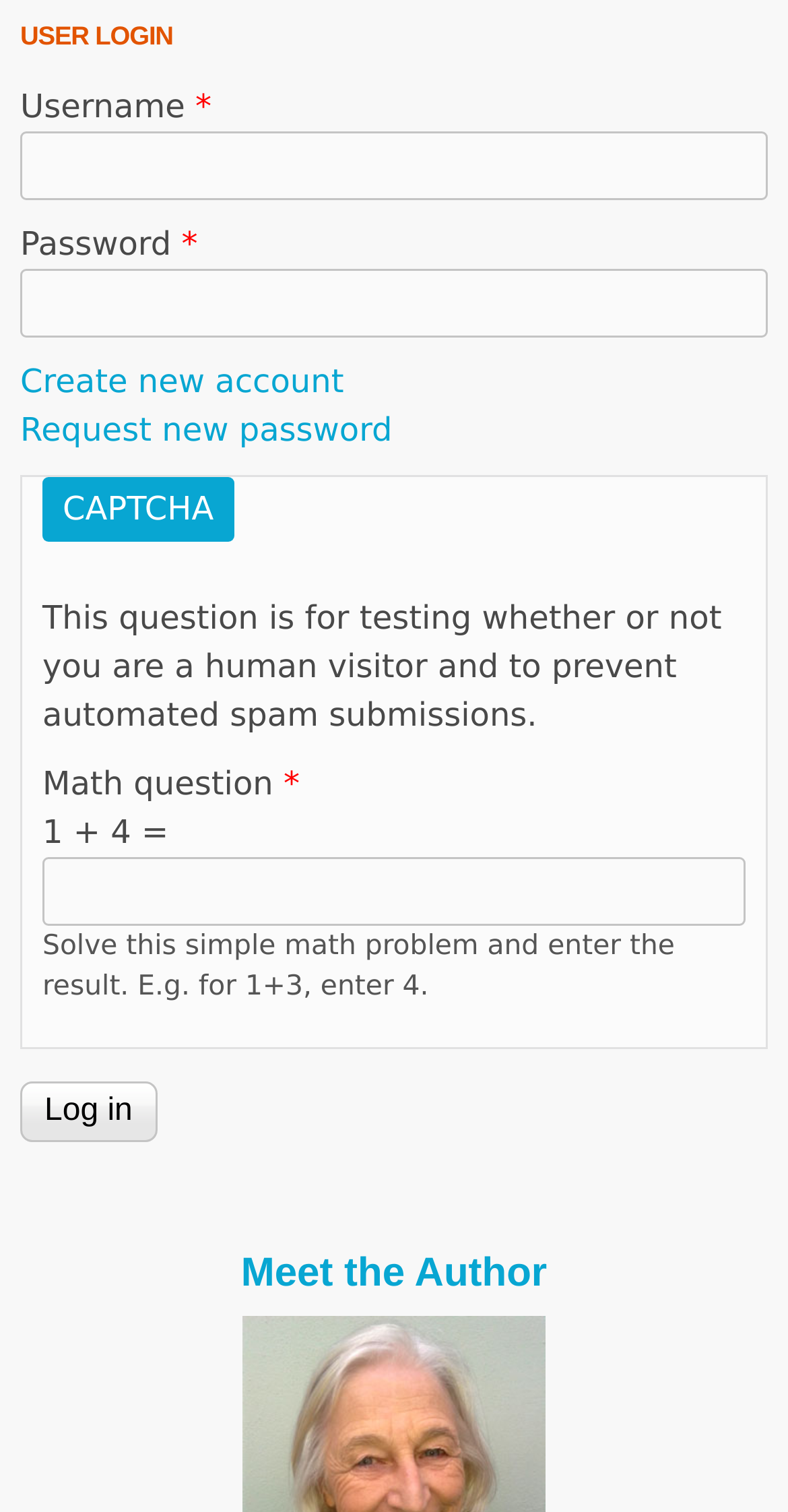What is the topic of the section below the login form?
Please provide a comprehensive answer to the question based on the webpage screenshot.

The section below the login form has a heading 'Meet the Author', which suggests that it is a section about the author of the website or a related topic.